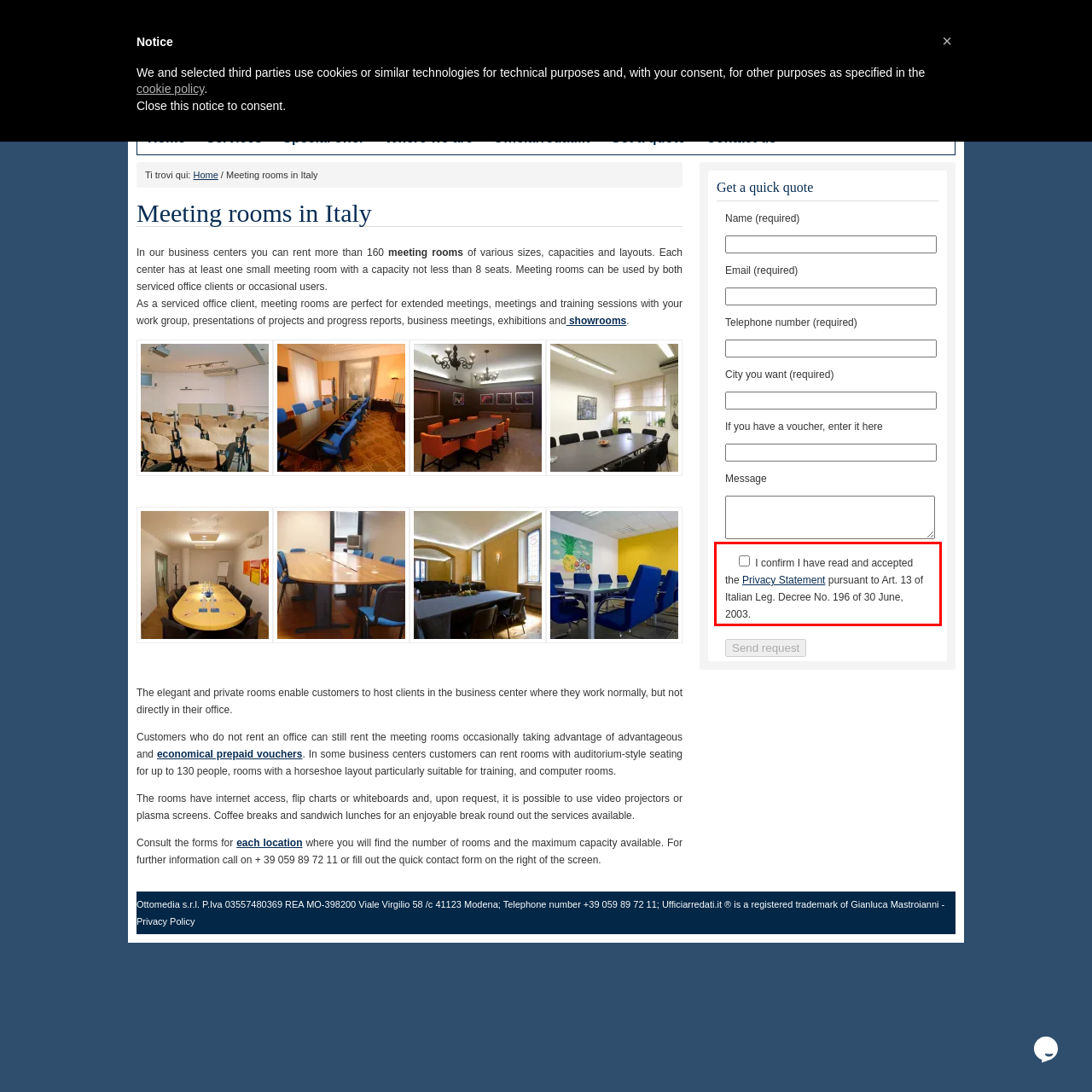Given a screenshot of a webpage with a red bounding box, please identify and retrieve the text inside the red rectangle.

I confirm I have read and accepted the Privacy Statement pursuant to Art. 13 of Italian Leg. Decree No. 196 of 30 June, 2003.